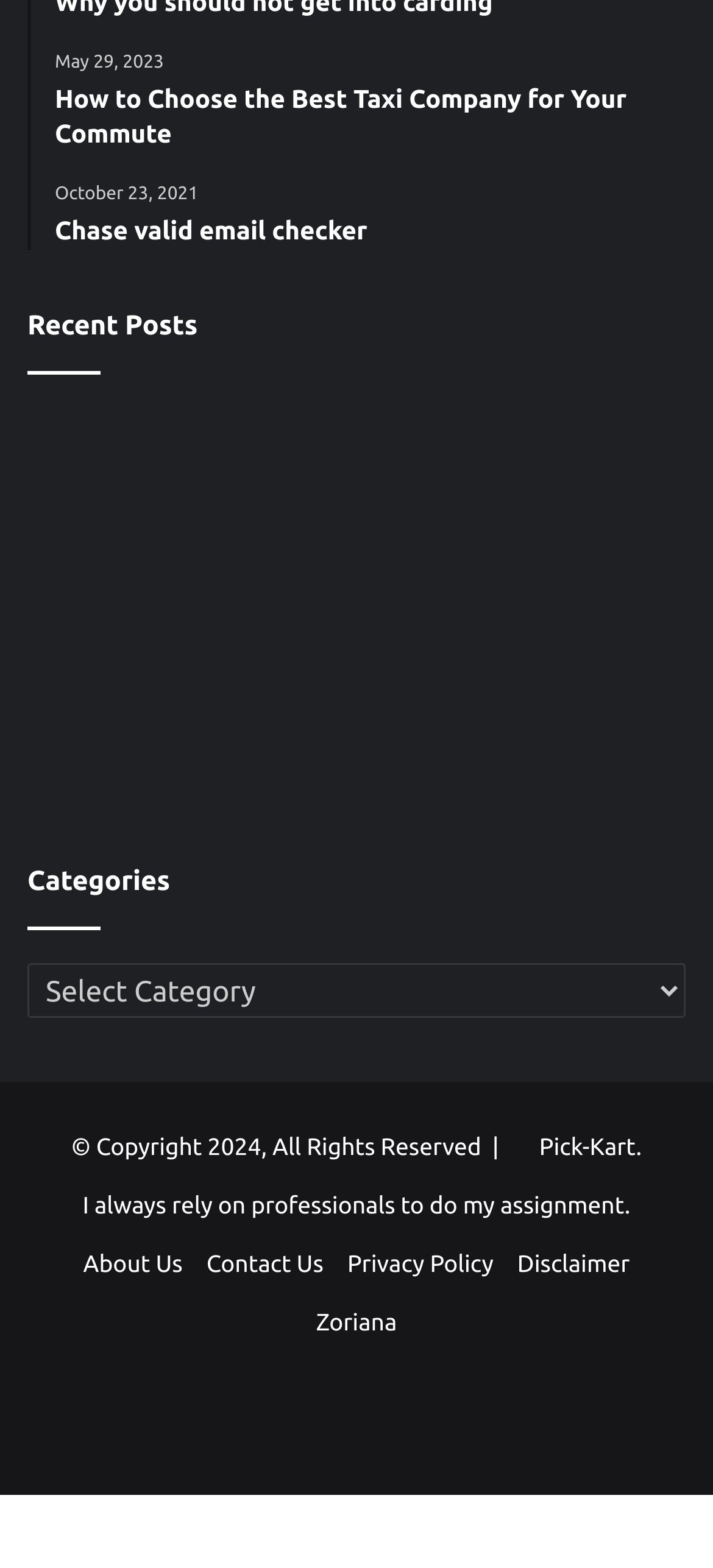Given the description of a UI element: "Disclaimer", identify the bounding box coordinates of the matching element in the webpage screenshot.

[0.726, 0.798, 0.883, 0.814]